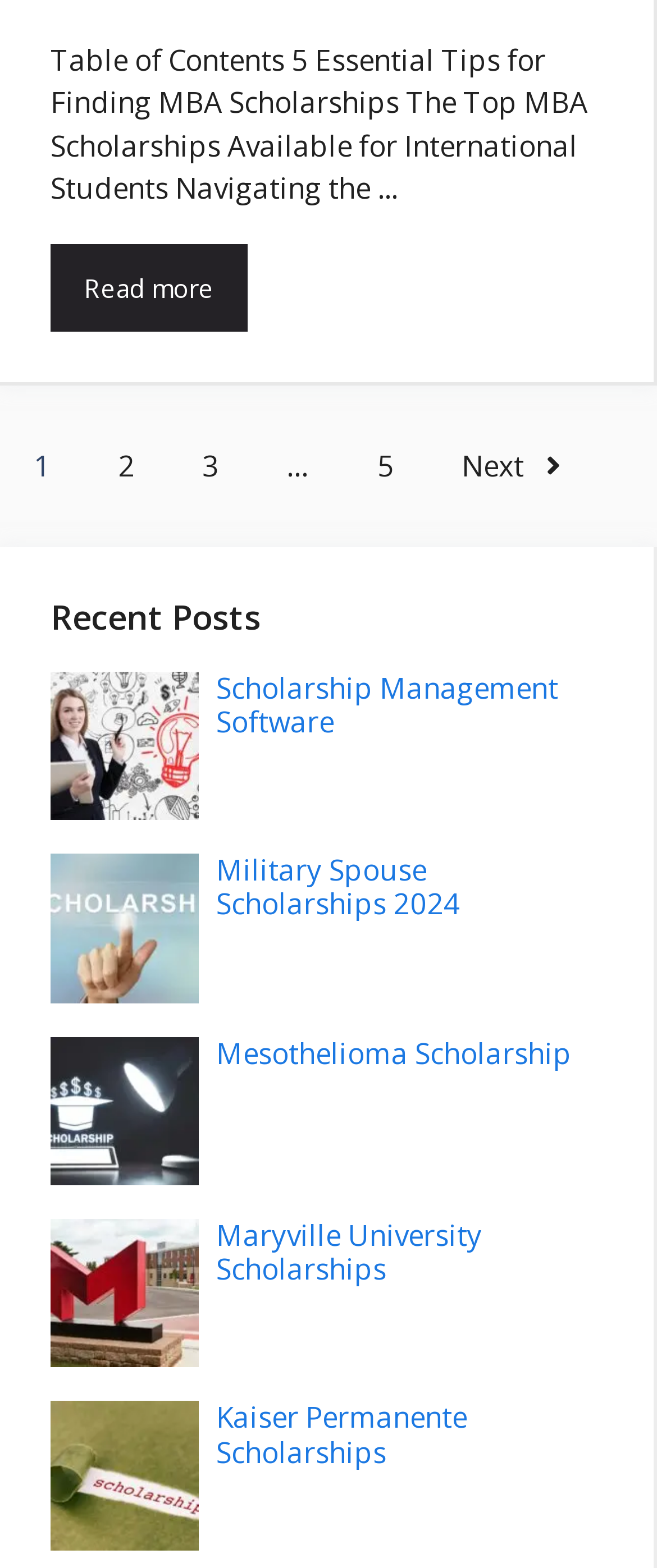Determine the bounding box coordinates of the section to be clicked to follow the instruction: "Learn about Mesothelioma Scholarship". The coordinates should be given as four float numbers between 0 and 1, formatted as [left, top, right, bottom].

[0.329, 0.659, 0.87, 0.683]